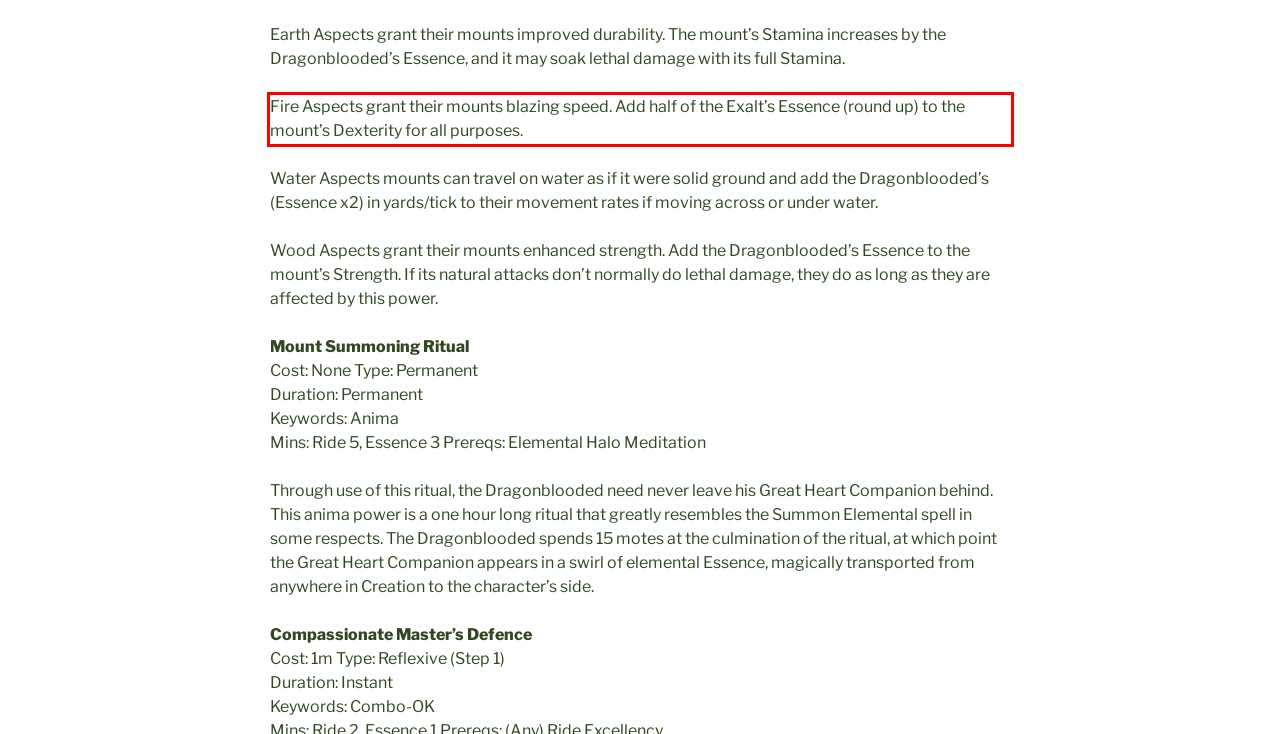Using the provided screenshot of a webpage, recognize the text inside the red rectangle bounding box by performing OCR.

Fire Aspects grant their mounts blazing speed. Add half of the Exalt’s Essence (round up) to the mount’s Dexterity for all purposes.